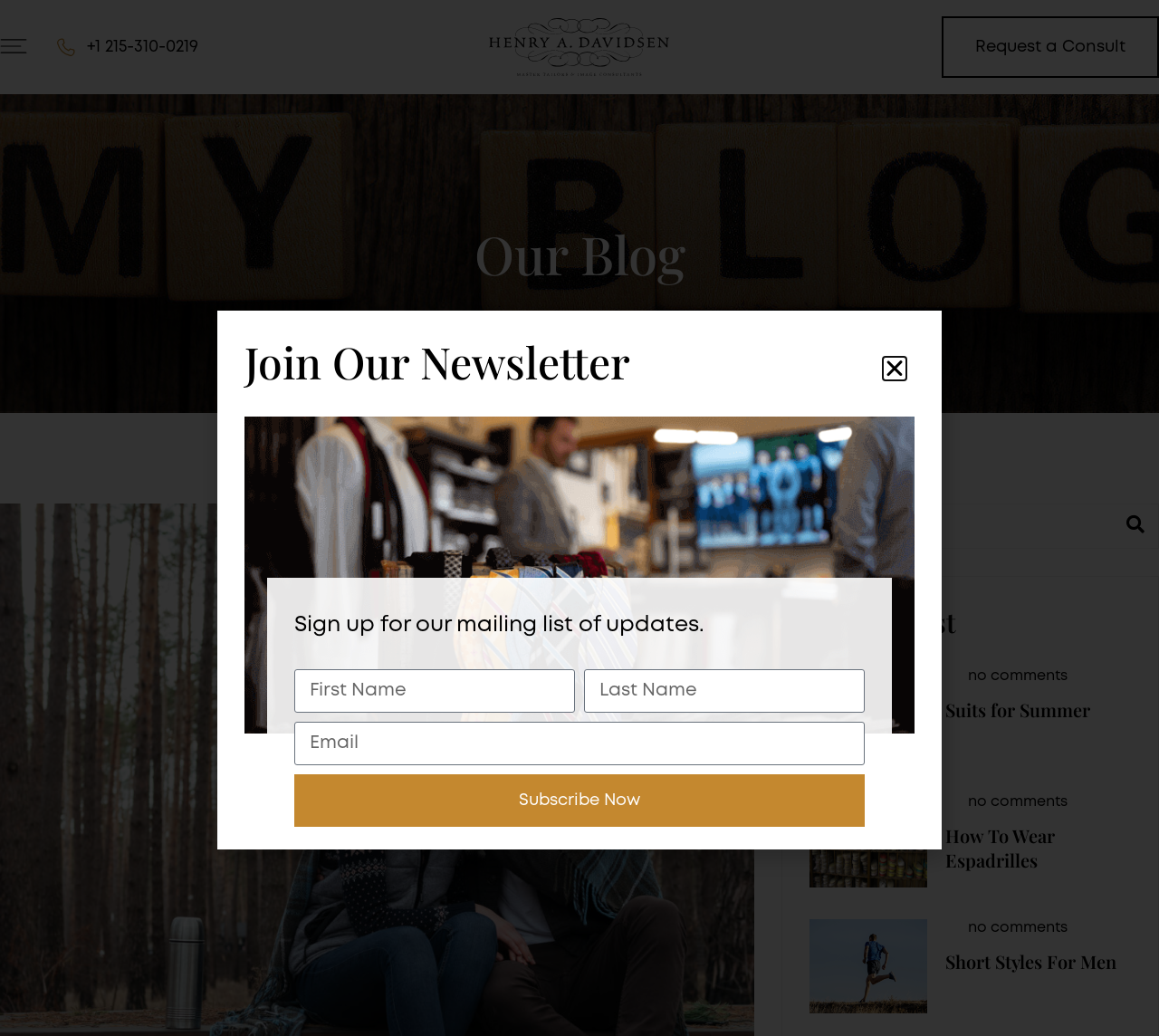Please identify the bounding box coordinates of the clickable element to fulfill the following instruction: "Read the recent post about suits for summer". The coordinates should be four float numbers between 0 and 1, i.e., [left, top, right, bottom].

[0.816, 0.673, 0.941, 0.697]